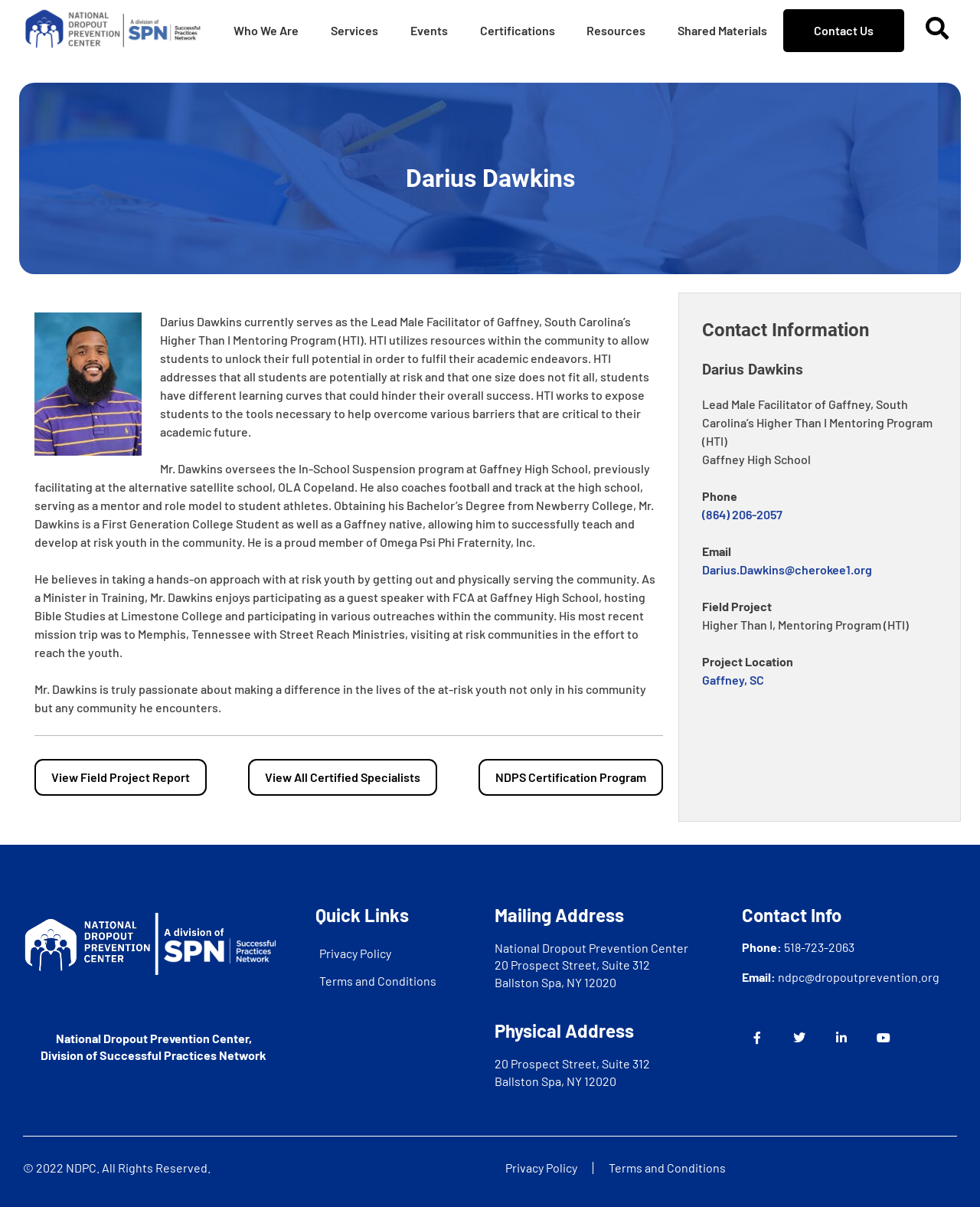Highlight the bounding box coordinates of the element you need to click to perform the following instruction: "Visit National Dropout Prevention Center on Facebook."

[0.757, 0.847, 0.789, 0.873]